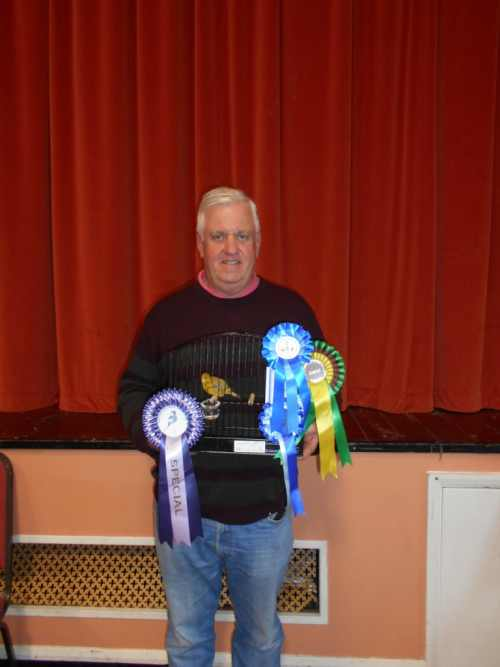When was the Merseyside Border and Fife Fancy Canary Club Show held?
We need a detailed and meticulous answer to the question.

The participant is showcasing his achievements at the Merseyside Border and Fife Fancy Canary Club Show, which was held in November 2017, as indicated in the caption.